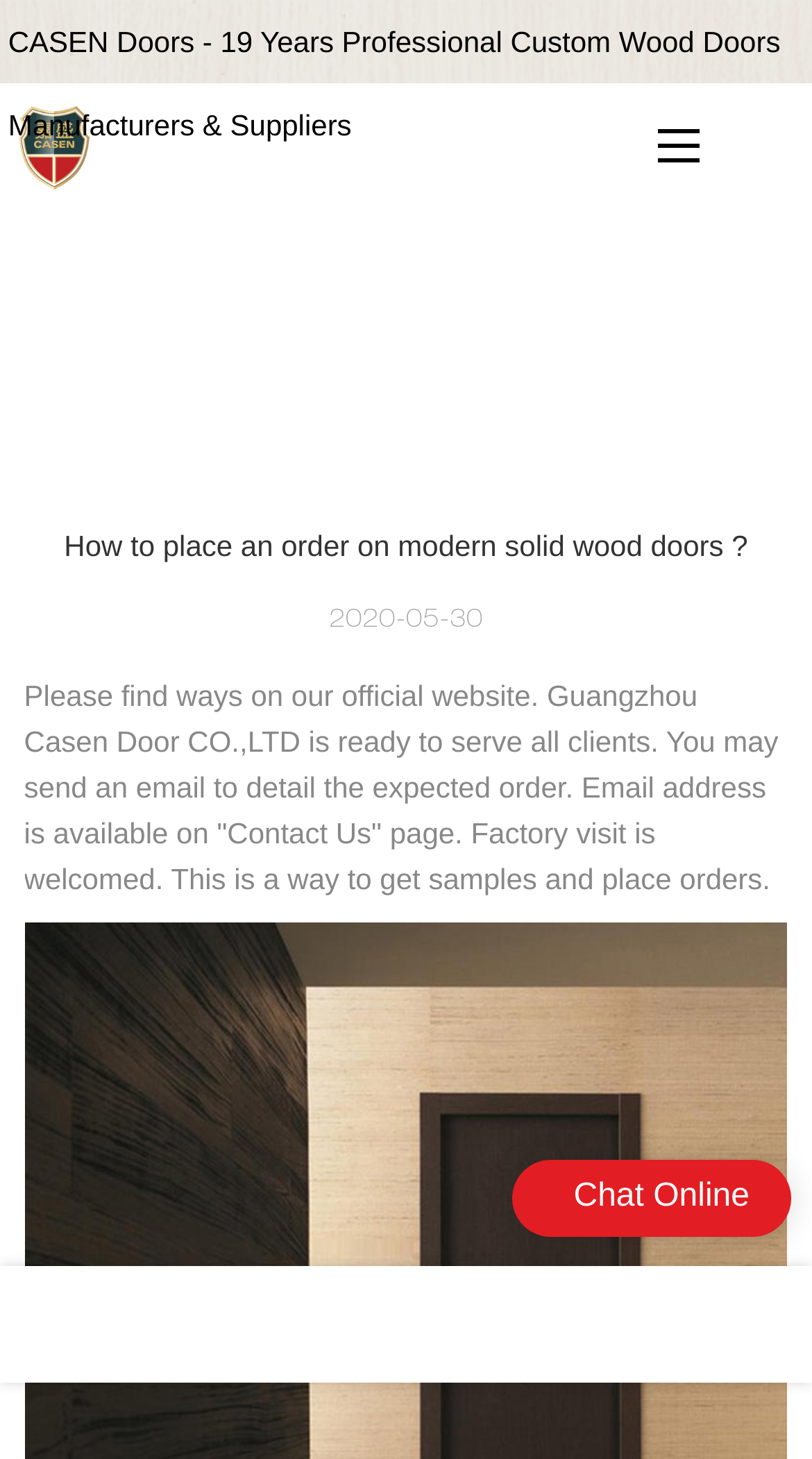From the screenshot, find the bounding box of the UI element matching this description: "alt="Logo丨Casen wooden door"". Supply the bounding box coordinates in the form [left, top, right, bottom], each a float between 0 and 1.

[0.023, 0.071, 0.111, 0.128]